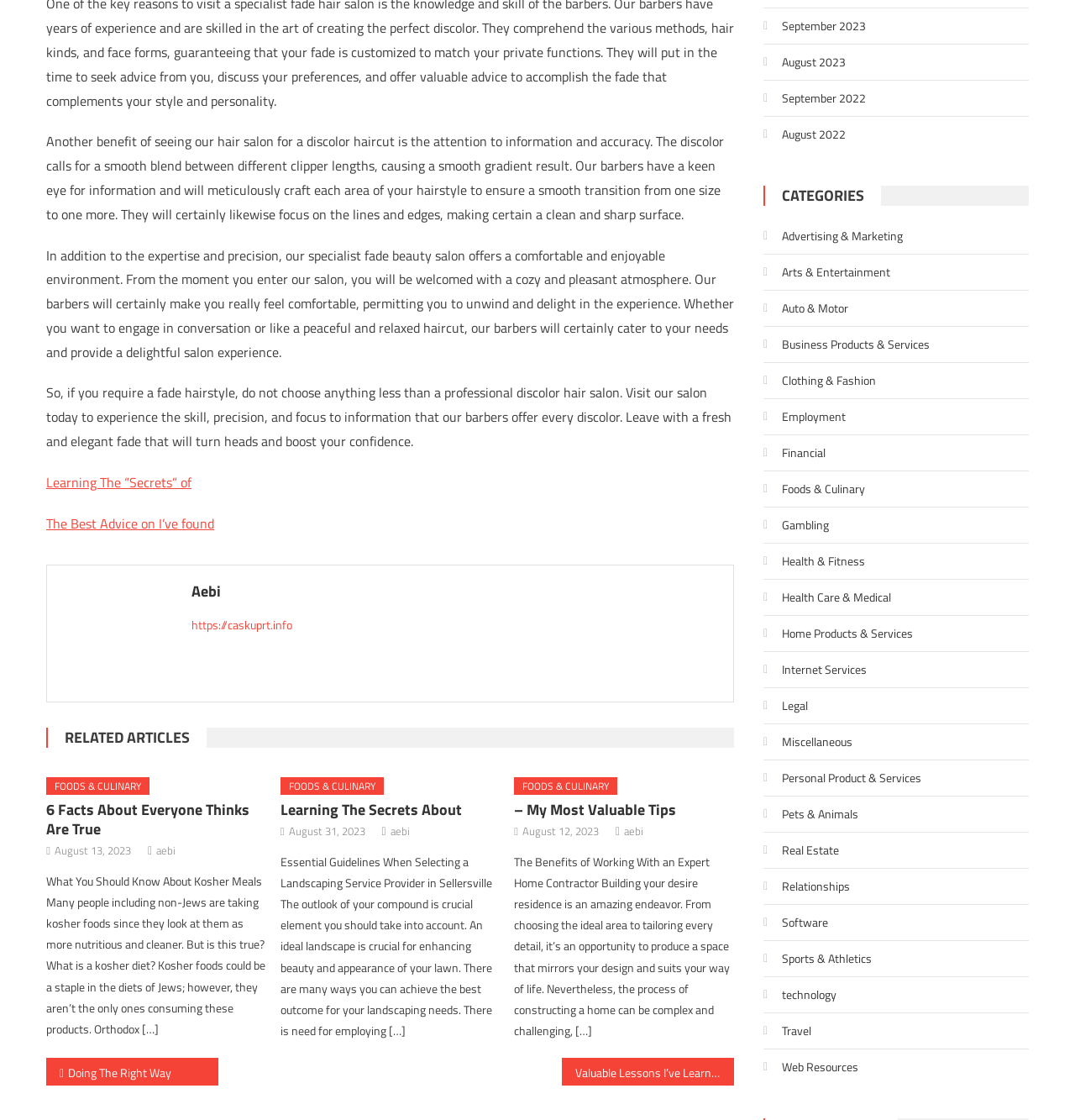Using the description "aebi", predict the bounding box of the relevant HTML element.

[0.178, 0.516, 0.67, 0.541]